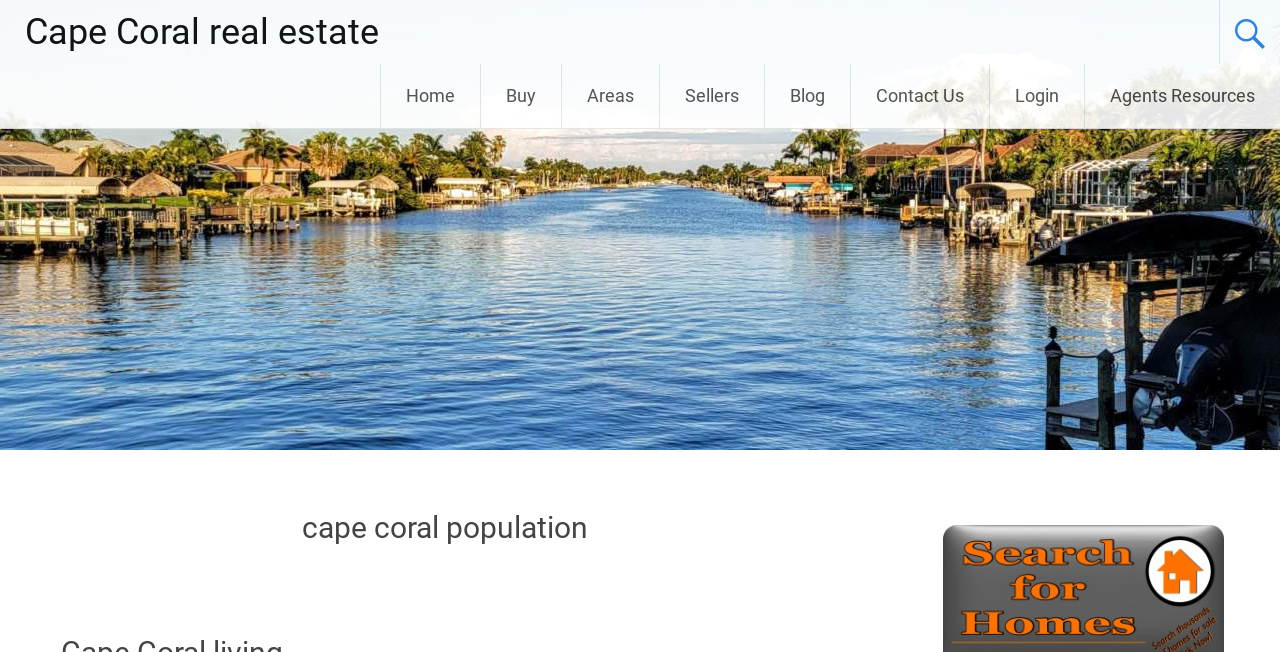Generate the text content of the main headline of the webpage.

cape coral population